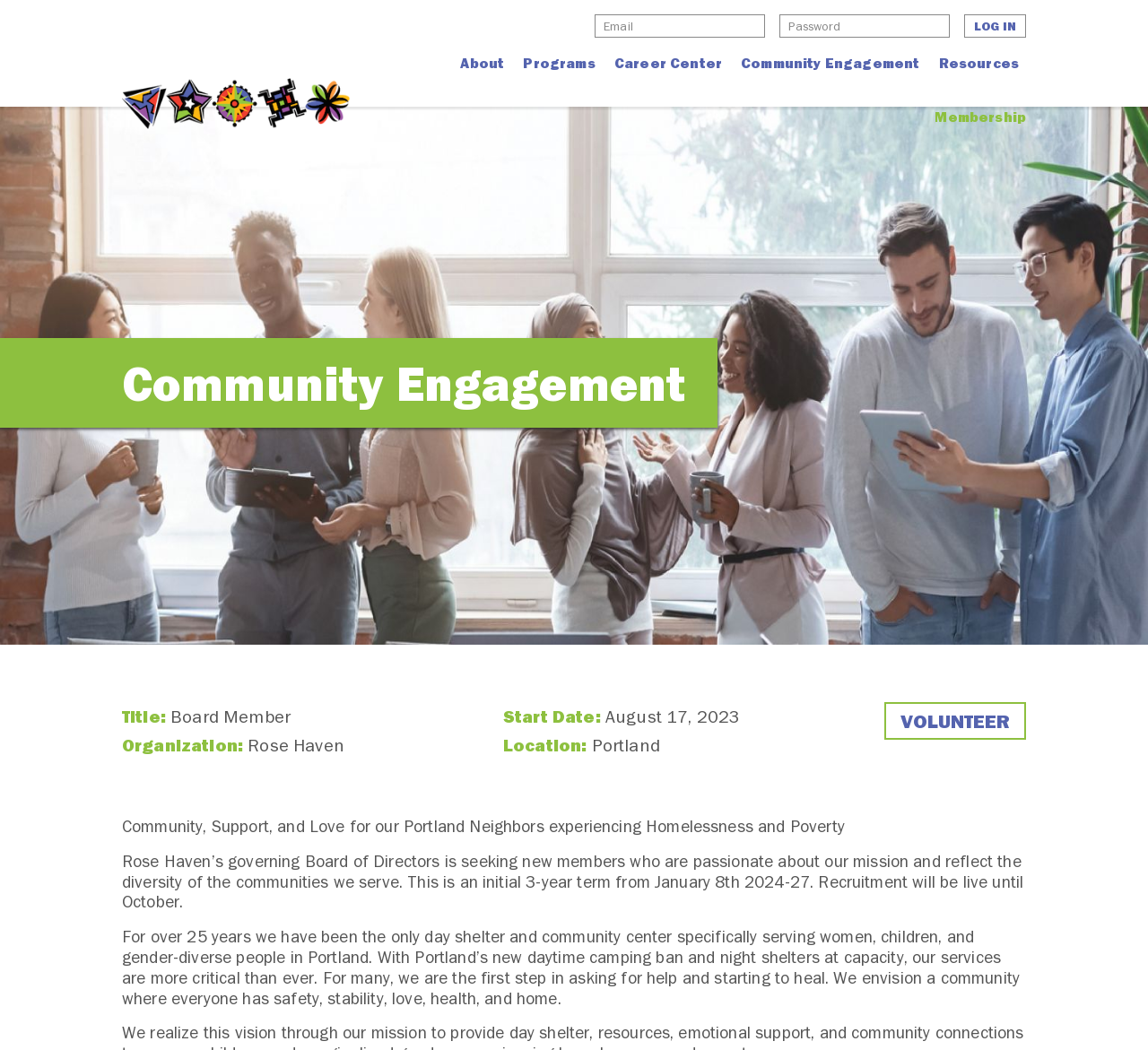Please identify the bounding box coordinates of the clickable area that will allow you to execute the instruction: "Read 'The Language of Emotions: What Your Feelings Are Trying to Tell You by Karla McLaren'".

None